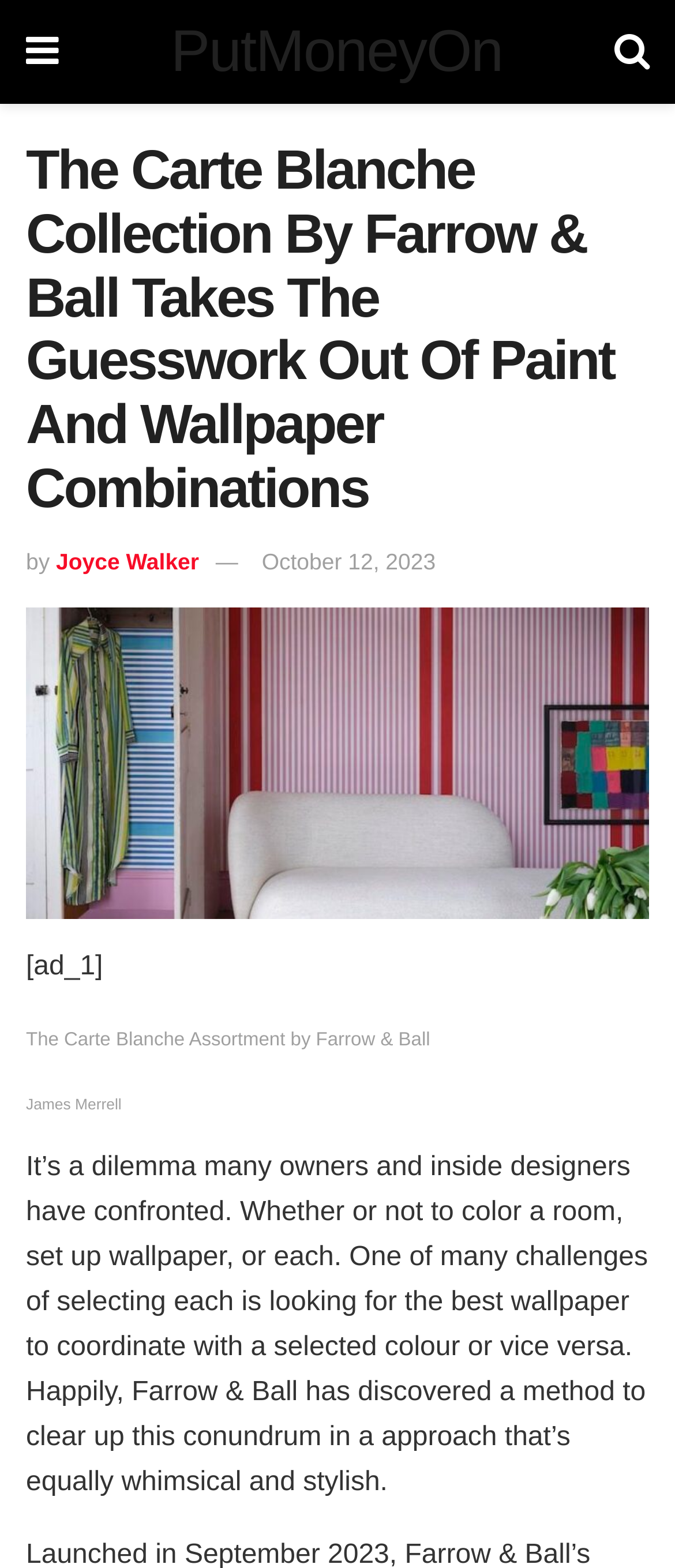What is the company behind the collection? Look at the image and give a one-word or short phrase answer.

Farrow & Ball